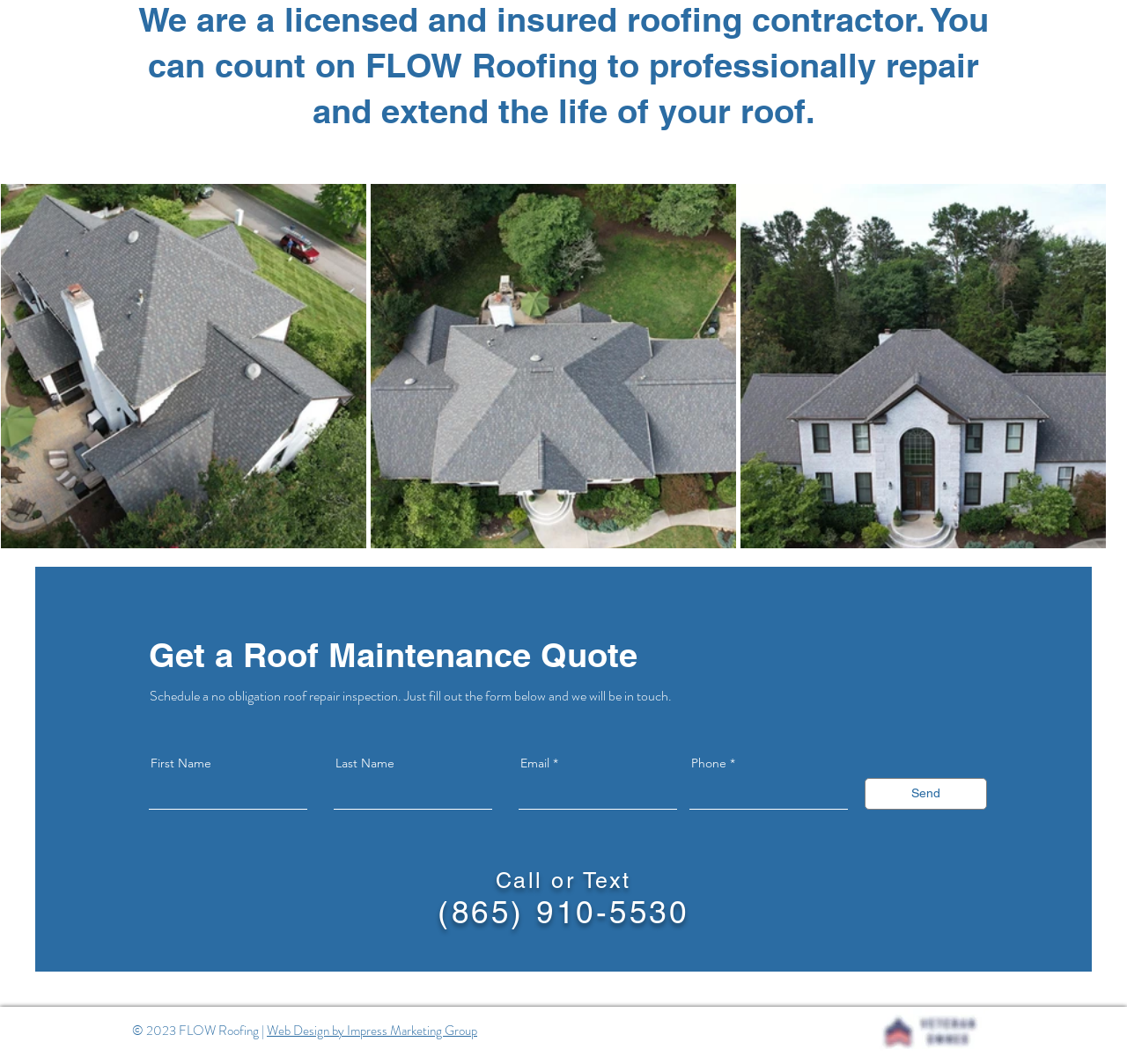Locate the bounding box coordinates of the area that needs to be clicked to fulfill the following instruction: "Click the Veteran Owned image". The coordinates should be in the format of four float numbers between 0 and 1, namely [left, top, right, bottom].

[0.777, 0.946, 0.883, 0.993]